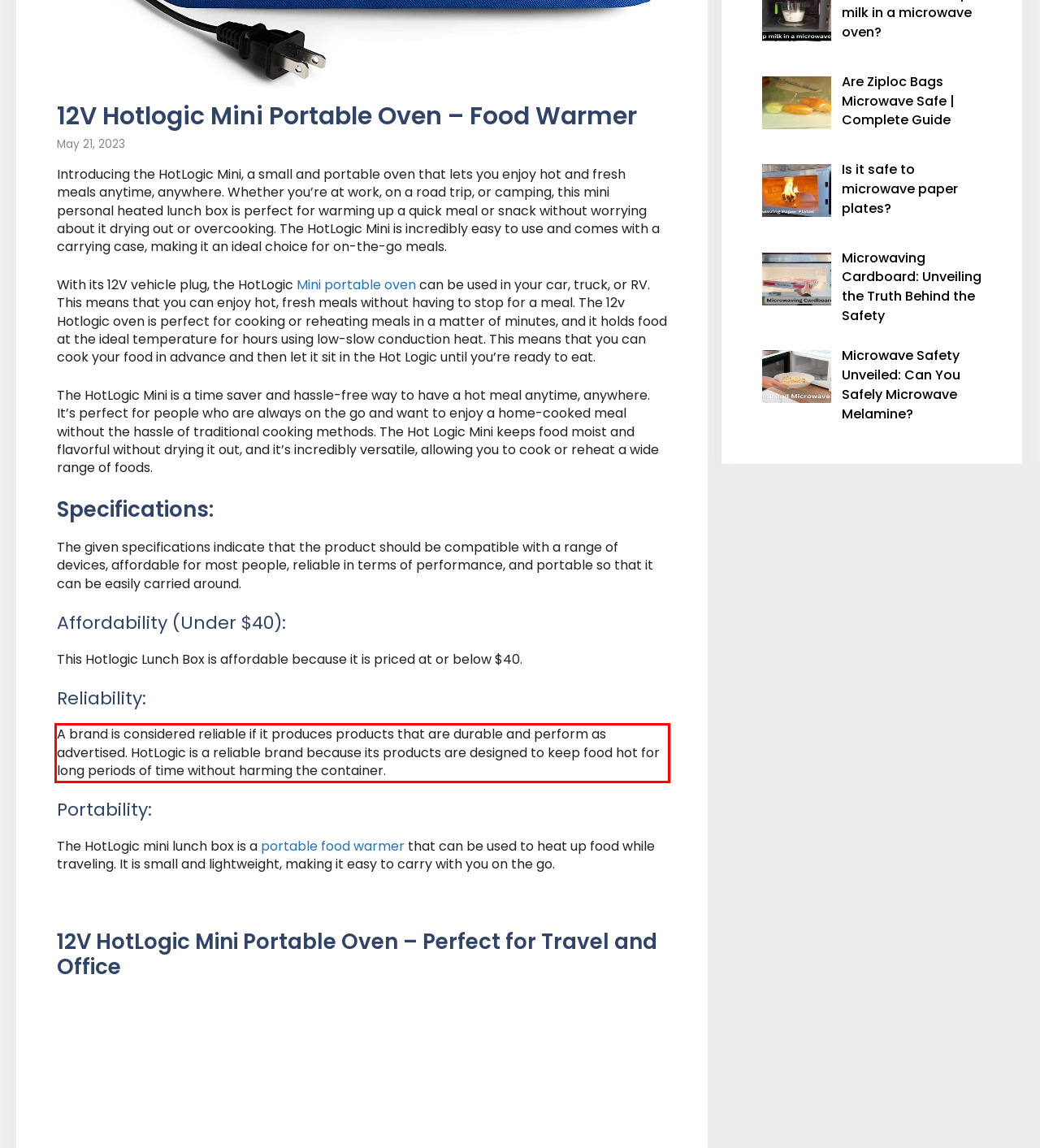You have a screenshot with a red rectangle around a UI element. Recognize and extract the text within this red bounding box using OCR.

A brand is considered reliable if it produces products that are durable and perform as advertised. HotLogic is a reliable brand because its products are designed to keep food hot for long periods of time without harming the container.